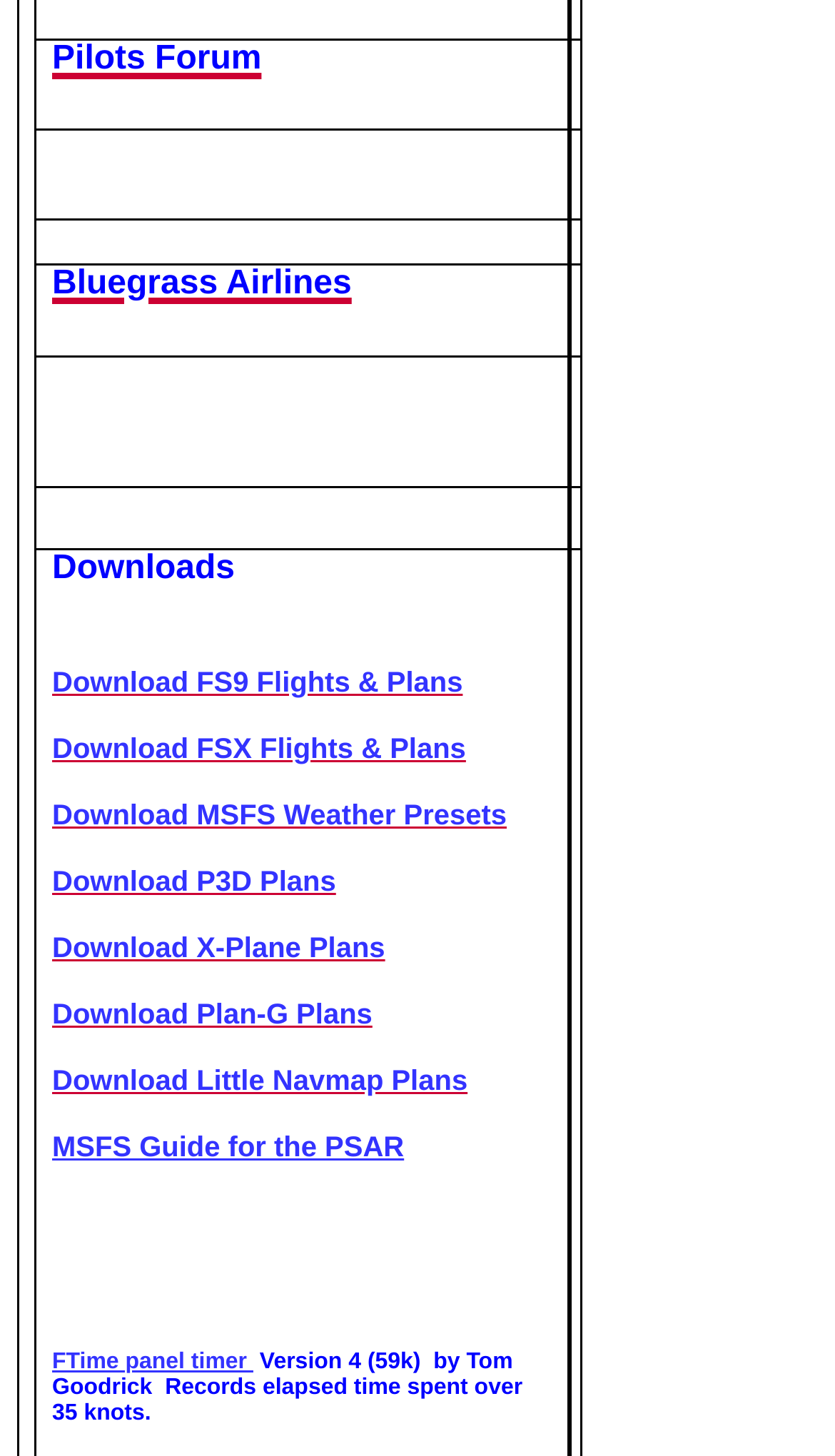What is the name of the panel timer mentioned on the webpage? Look at the image and give a one-word or short phrase answer.

FTime panel timer